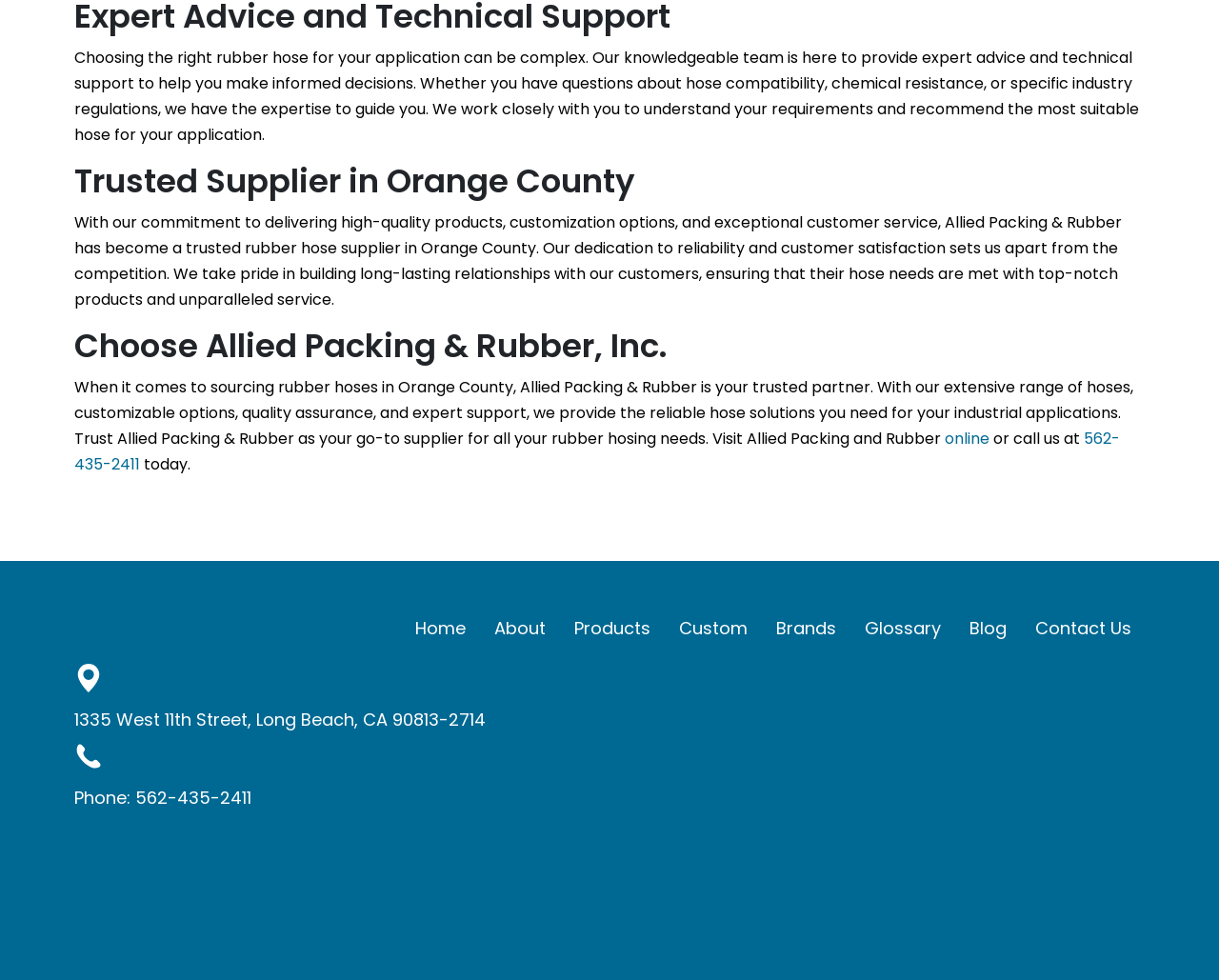Given the element description, predict the bounding box coordinates in the format (top-left x, top-left y, bottom-right x, bottom-right y), using floating point numbers between 0 and 1: Contact Us

[0.837, 0.611, 0.939, 0.67]